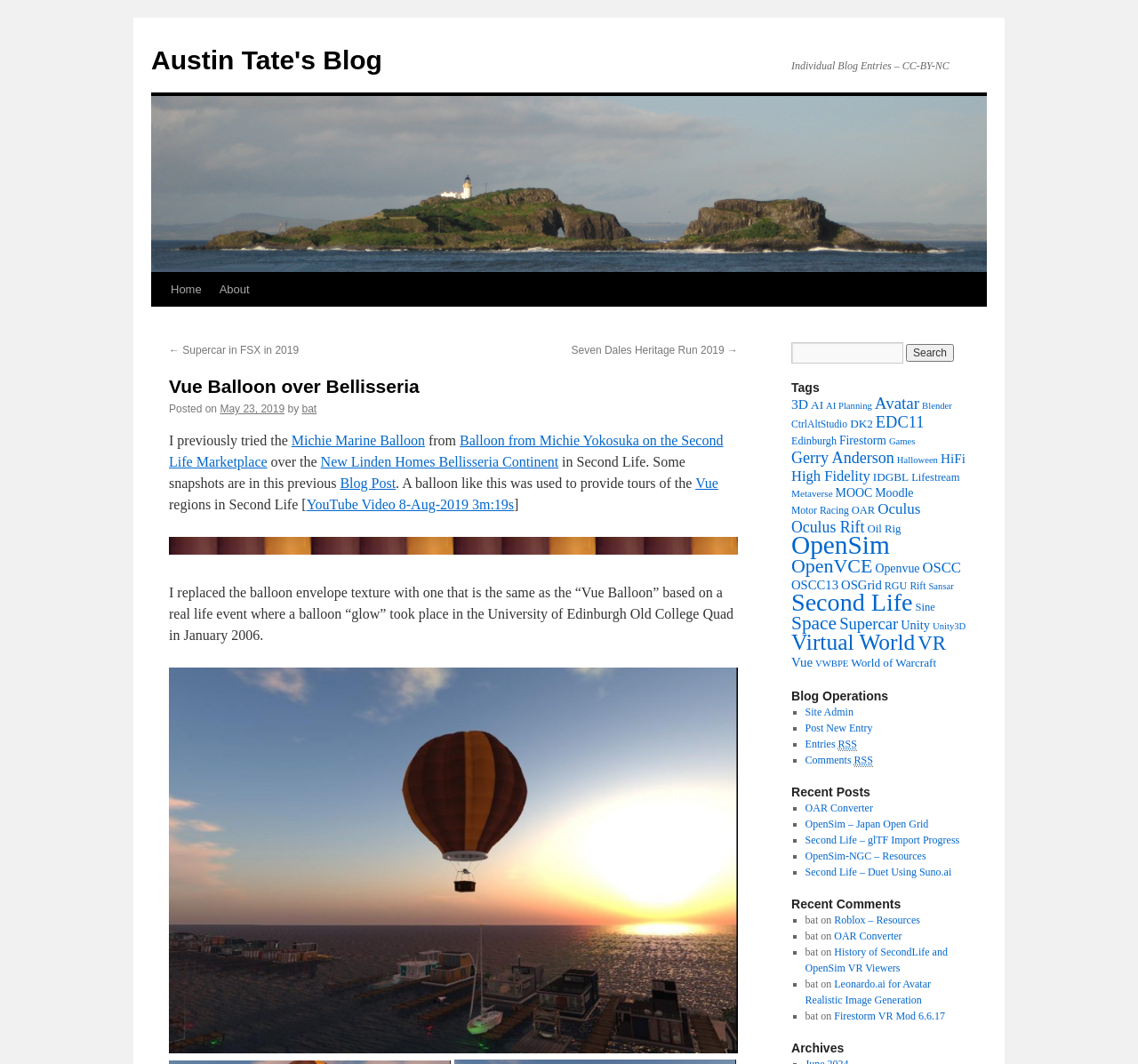Please specify the bounding box coordinates of the element that should be clicked to execute the given instruction: 'Read the blog post about 'Vue Balloon over Bellisseria''. Ensure the coordinates are four float numbers between 0 and 1, expressed as [left, top, right, bottom].

[0.148, 0.352, 0.648, 0.375]